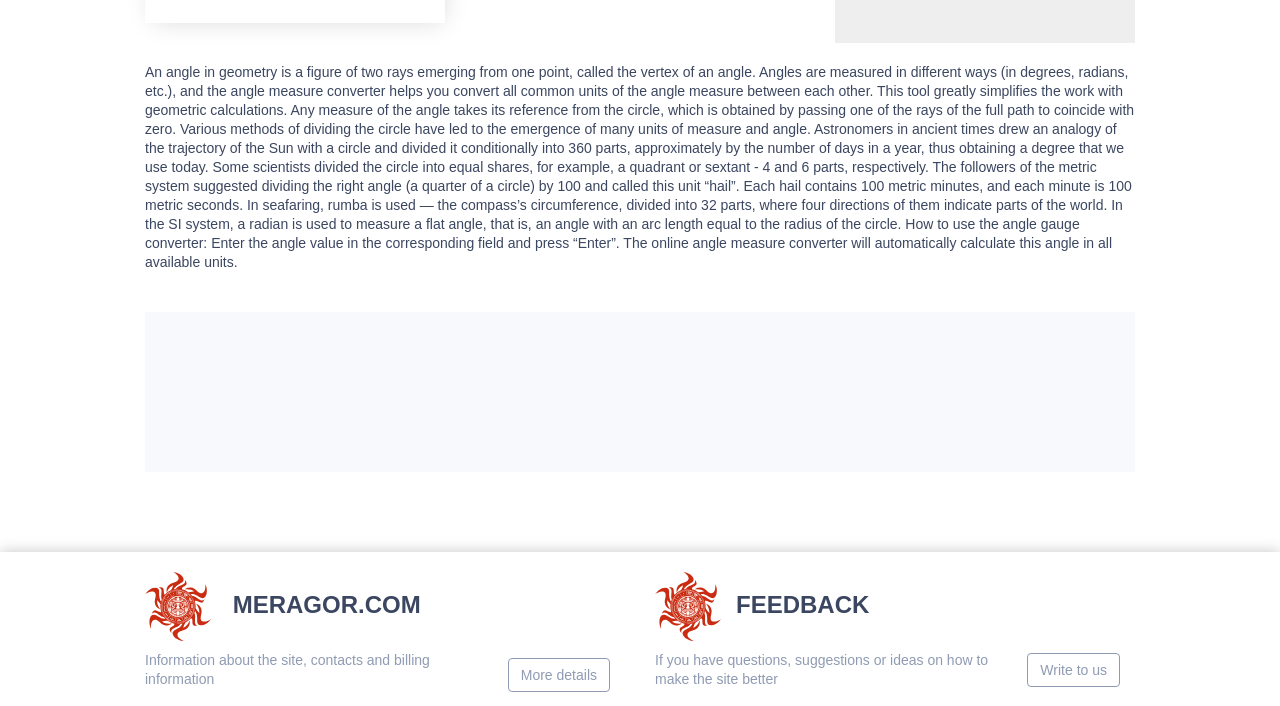Identify the bounding box for the described UI element. Provide the coordinates in (top-left x, top-left y, bottom-right x, bottom-right y) format with values ranging from 0 to 1: Write to us

[0.803, 0.925, 0.875, 0.973]